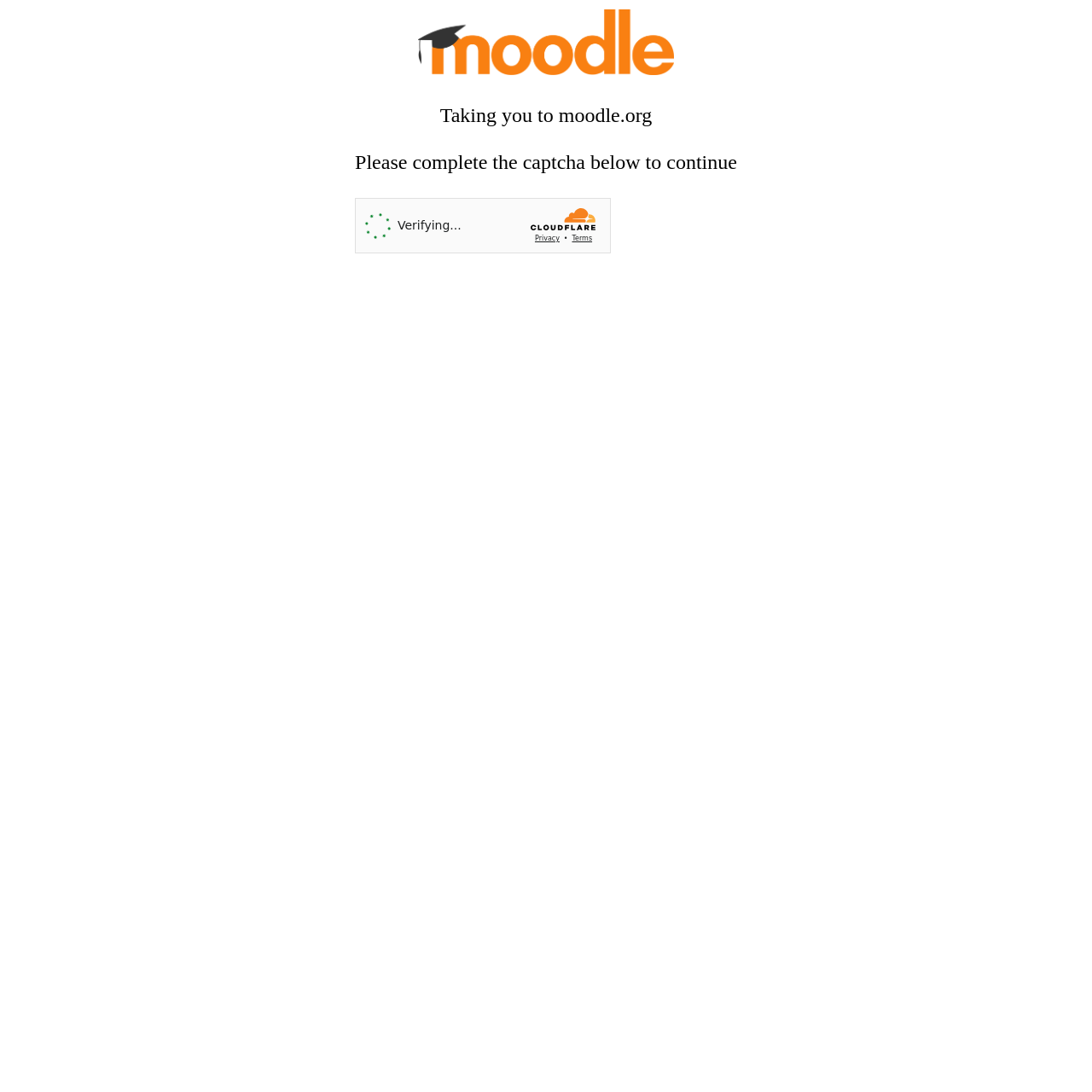Observe the image and answer the following question in detail: What is the purpose of the captcha below?

The text 'Please complete the captcha below to continue' is present in a gridcell, implying that the captcha is required to be completed in order to proceed further.